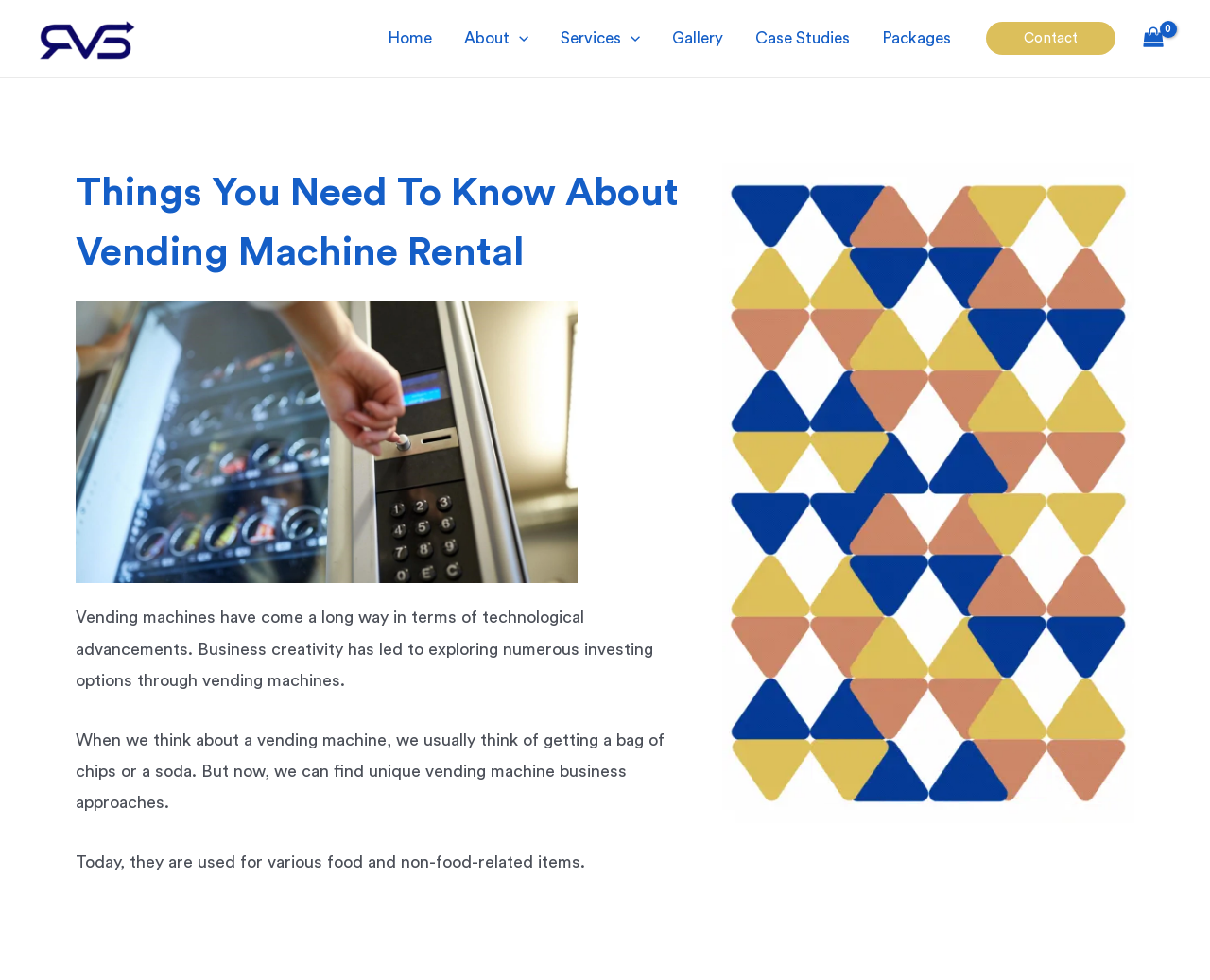Bounding box coordinates should be provided in the format (top-left x, top-left y, bottom-right x, bottom-right y) with all values between 0 and 1. Identify the bounding box for this UI element: alt="RVS Vending Machine Singapore"

[0.031, 0.03, 0.113, 0.046]